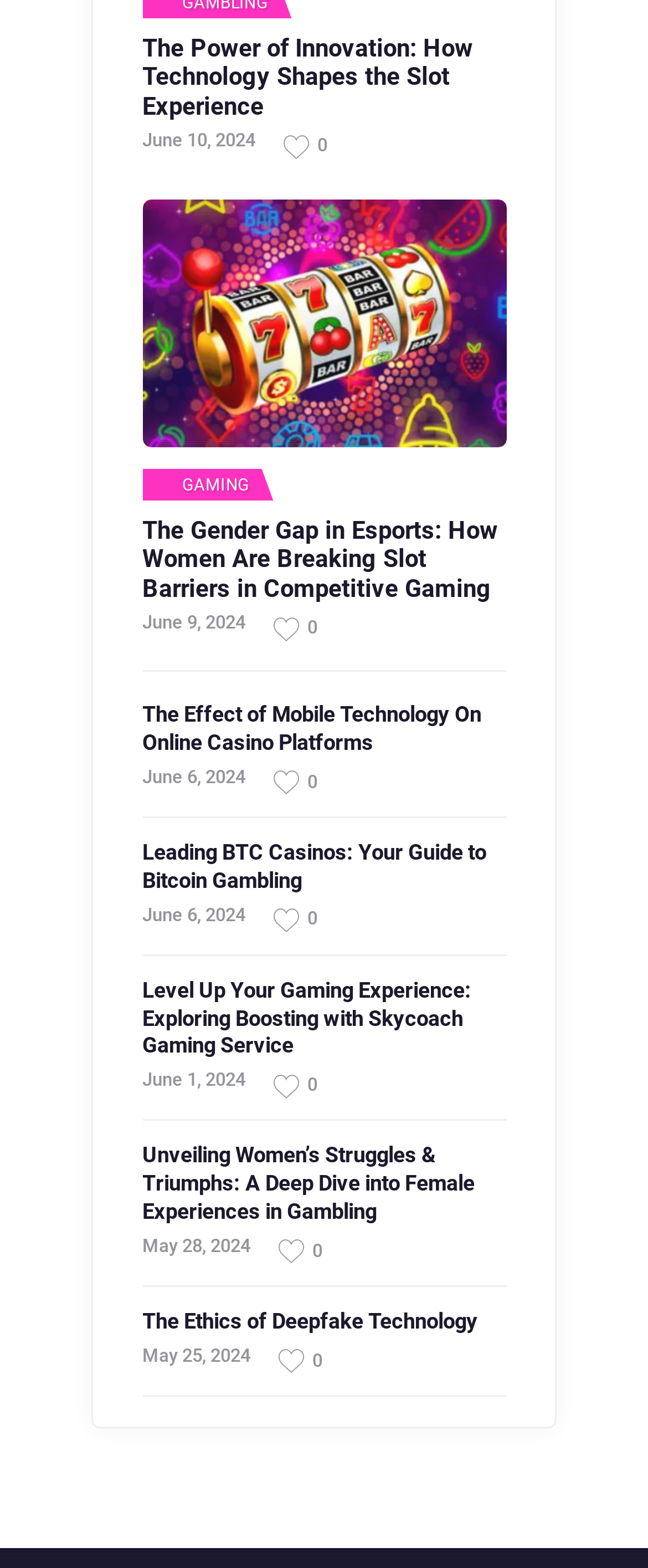Can you find the bounding box coordinates of the area I should click to execute the following instruction: "View the article about women in esports"?

[0.219, 0.33, 0.781, 0.385]